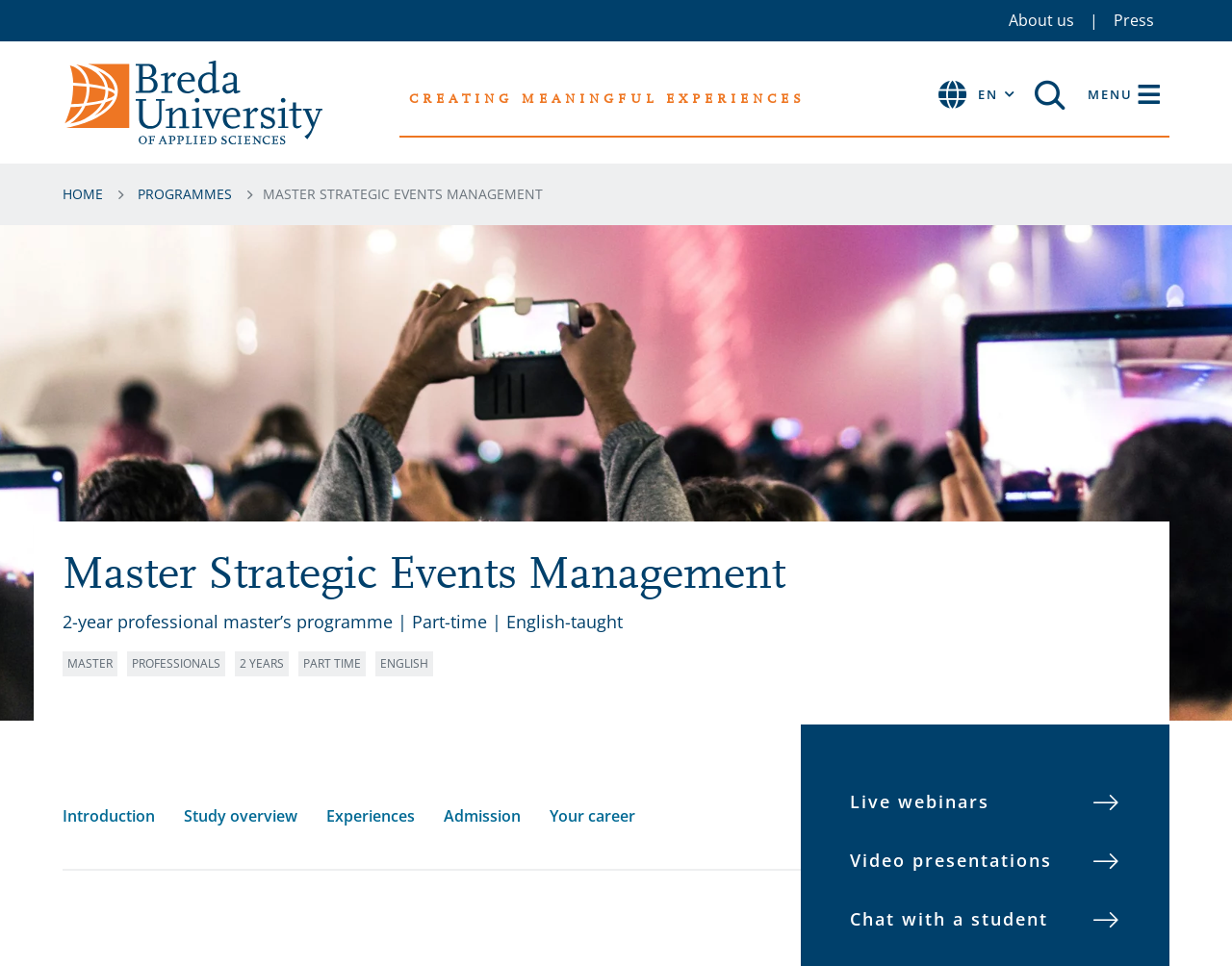Generate a thorough caption that explains the contents of the webpage.

The webpage appears to be a university program webpage, specifically for the Master Strategic Events Management program at Breda University of Applied Sciences. 

At the top left corner, there is a link to skip to the main content. Next to it, there is a navigation menu with links to "About us" and "Press". Below this menu, there is a link to "Breda University of Applied Sciences" accompanied by an image of the university's logo.

In the center of the page, there is a prominent heading "CREATING MEANINGFUL EXPERIENCES" in a large font size. Below this heading, there are links to switch the language to English and a search icon.

On the top right corner, there is a toggle navigation button with a "MENU" label. When expanded, it reveals a breadcrumb navigation menu with links to "HOME", "PROGRAMMES", and the current page "MASTER STRATEGIC EVENTS MANAGEMENT".

Below the breadcrumb menu, there is a large image that spans the entire width of the page, likely a promotional image for the Master Strategic Events Management program. 

The main content of the page starts with a heading "Master Strategic Events Management" followed by a subheading "2-year professional master’s programme | Part-time | English-taught". Below this, there are several short labels highlighting the key features of the program, including "MASTER", "PROFESSIONALS", "2 YEARS", "PART TIME", and "ENGLISH".

Further down, there is a horizontal tab list with links to different sections of the program, including "Introduction", "Study overview", "Experiences", "Admission", and "Your career". 

At the bottom of the page, there are three links to "Live webinars", "Video presentations", and "Chat with a student", each with a small icon preceding the text.